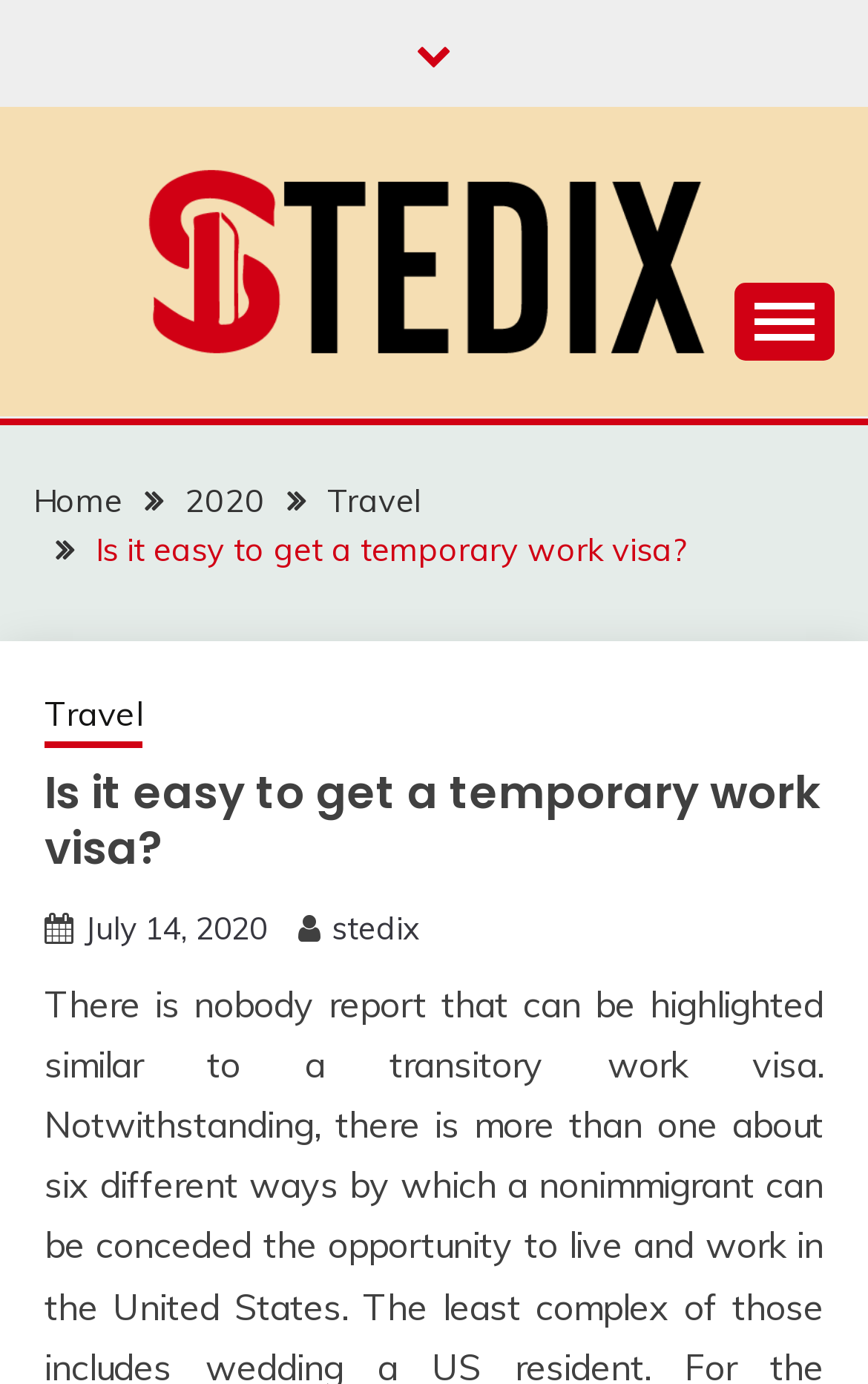Please determine the bounding box of the UI element that matches this description: parent_node: STEDIX. The coordinates should be given as (top-left x, top-left y, bottom-right x, bottom-right y), with all values between 0 and 1.

[0.162, 0.109, 0.838, 0.269]